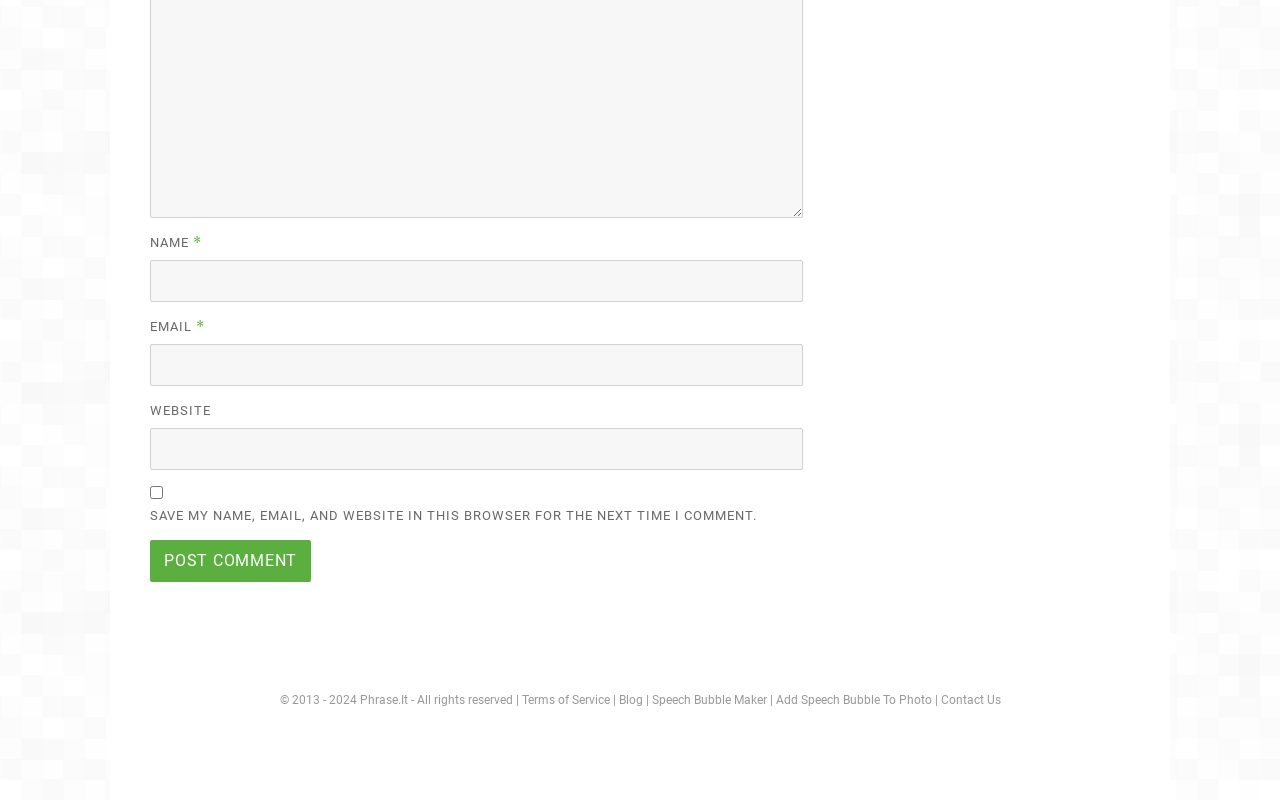Pinpoint the bounding box coordinates of the clickable element needed to complete the instruction: "Input your email". The coordinates should be provided as four float numbers between 0 and 1: [left, top, right, bottom].

[0.117, 0.43, 0.627, 0.482]